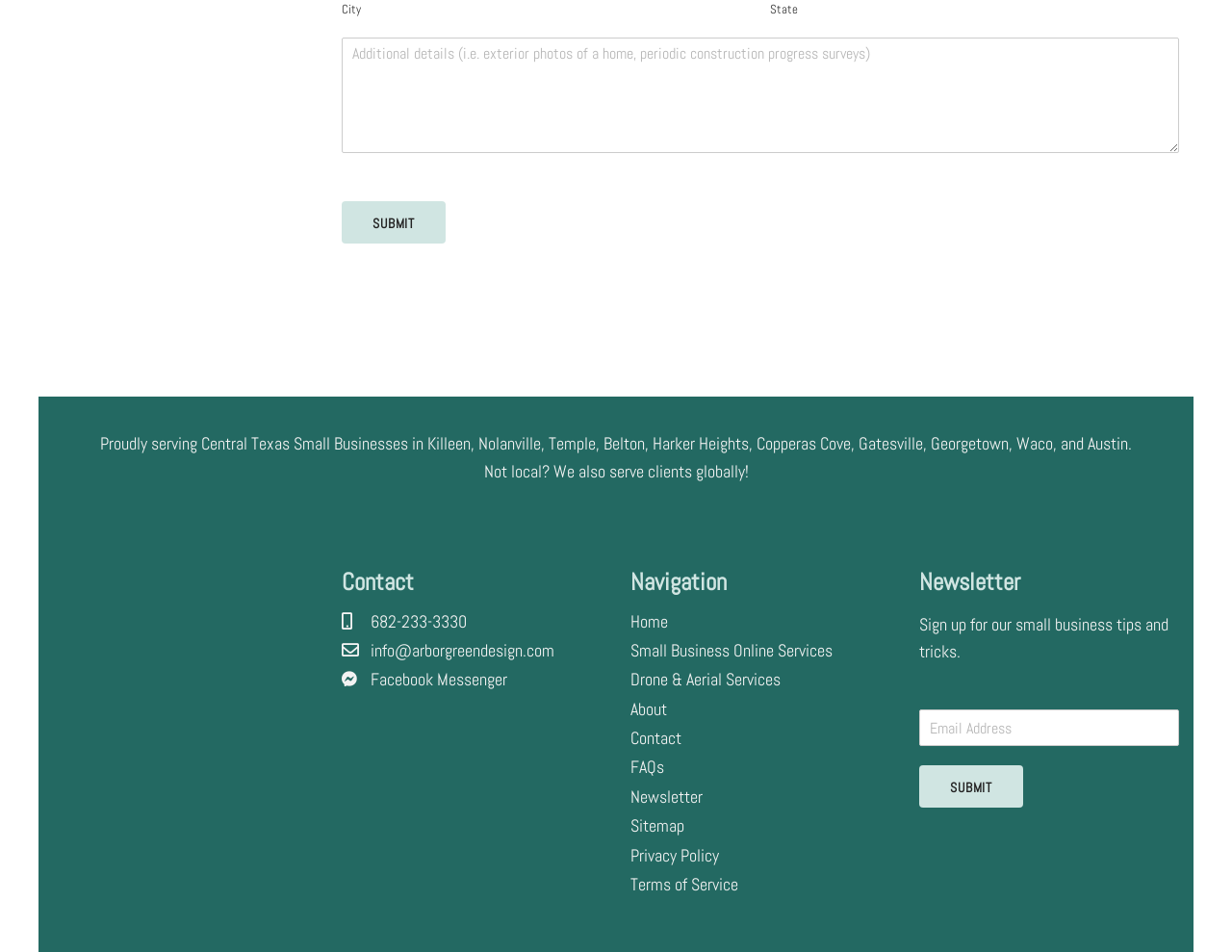Kindly determine the bounding box coordinates for the area that needs to be clicked to execute this instruction: "Contact via phone".

[0.301, 0.642, 0.379, 0.664]